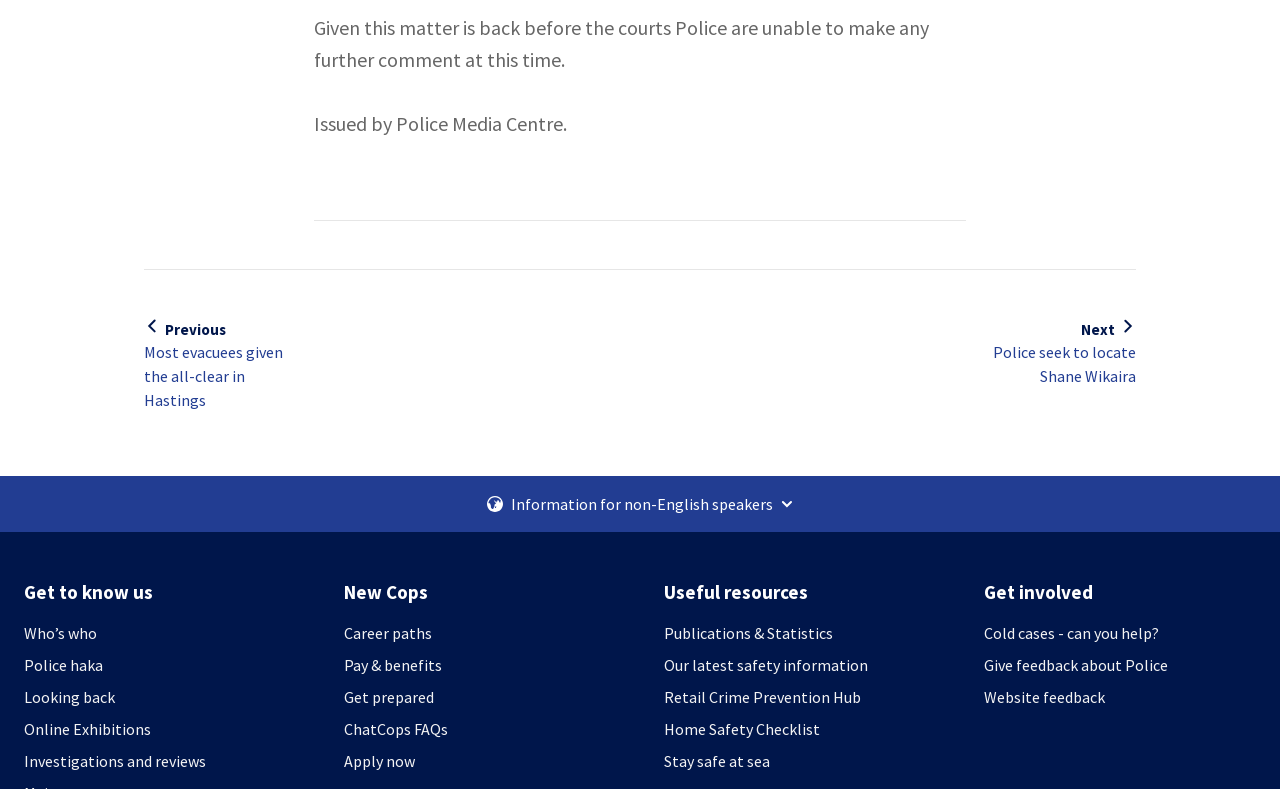What is the topic of the 'Useful resources' section?
Please provide a comprehensive answer based on the details in the screenshot.

The 'Useful resources' section appears to provide links to publications and safety-related information, as indicated by the links 'Publications & Statistics', 'Our latest safety information', and 'Home Safety Checklist'.